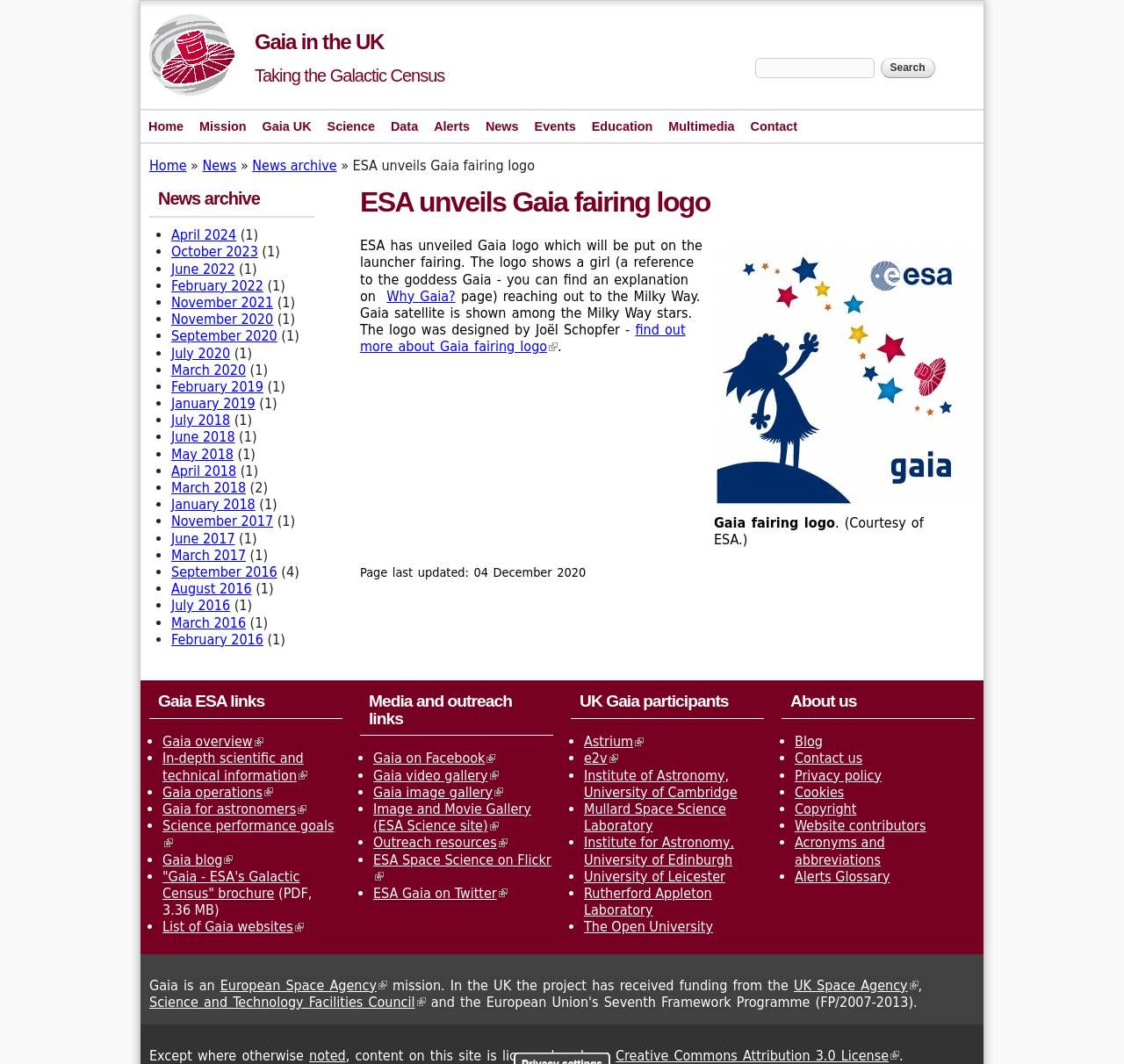What is the name of the mission?
Based on the image, give a one-word or short phrase answer.

Gaia